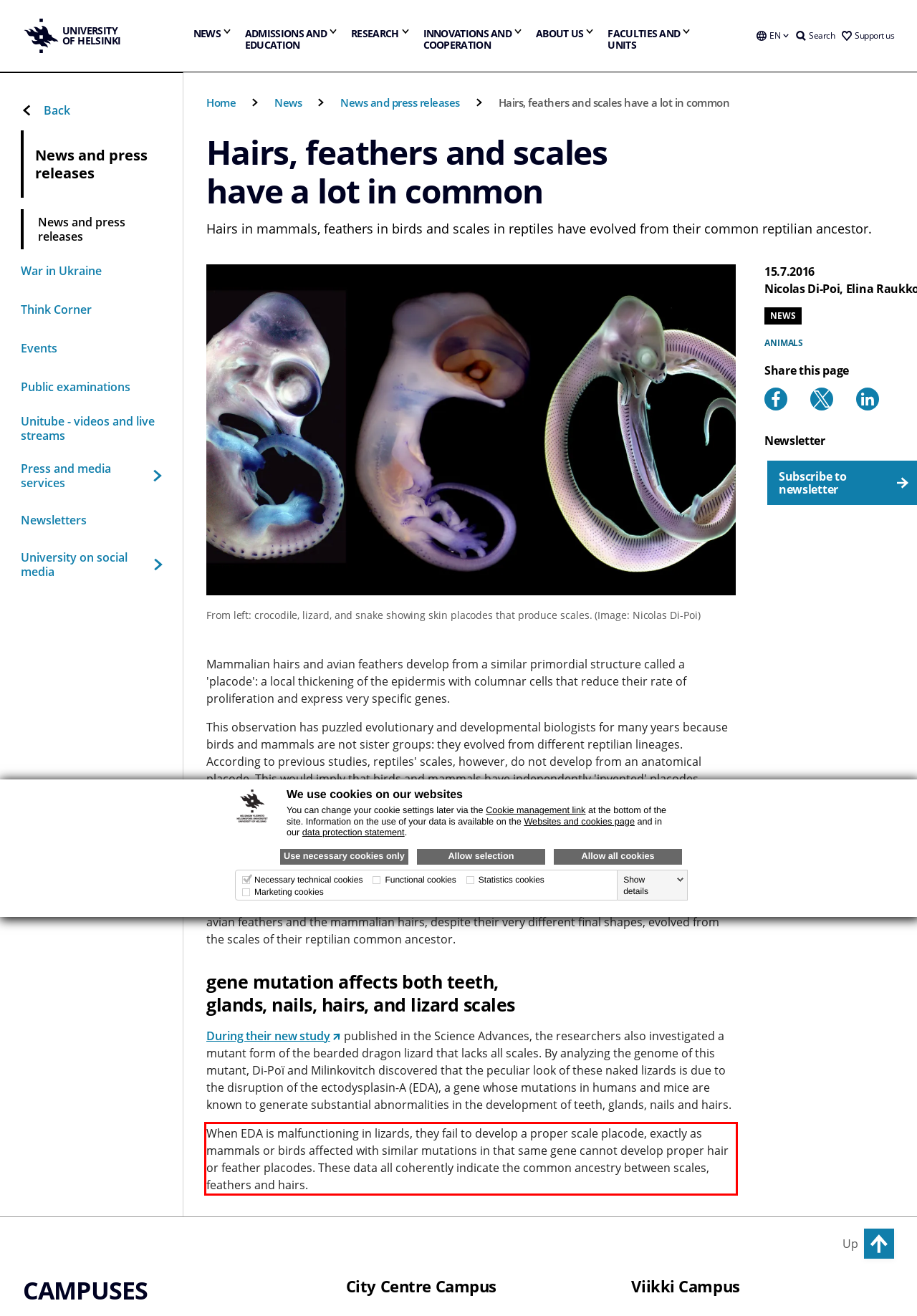Using the provided screenshot of a webpage, recognize the text inside the red rectangle bounding box by performing OCR.

When EDA is malfunctioning in lizards, they fail to develop a proper scale placode, exactly as mammals or birds affected with similar mutations in that same gene cannot develop proper hair or feather placodes. These data all coherently indicate the common ancestry between scales, feathers and hairs.